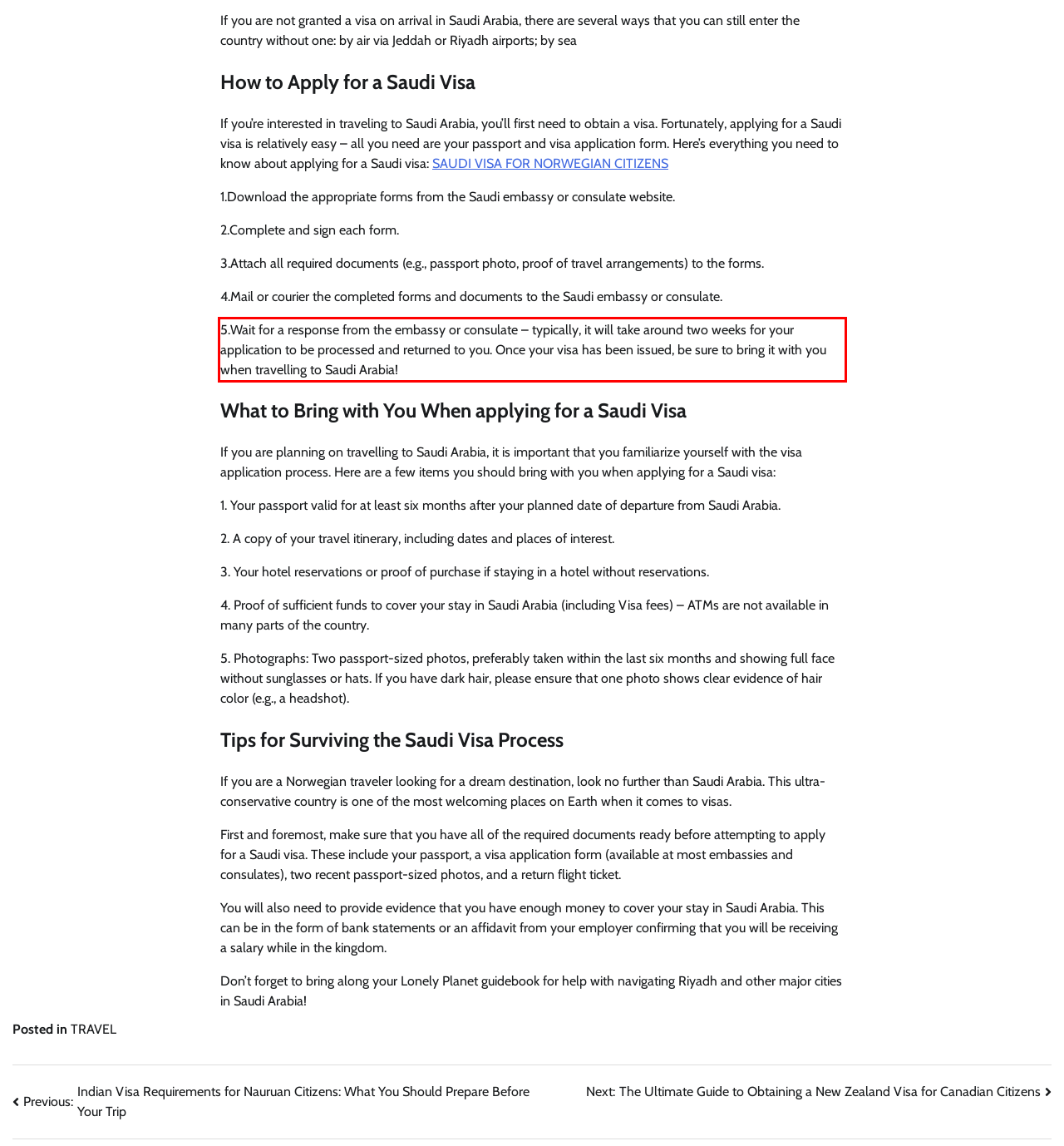Identify the red bounding box in the webpage screenshot and perform OCR to generate the text content enclosed.

5.Wait for a response from the embassy or consulate – typically, it will take around two weeks for your application to be processed and returned to you. Once your visa has been issued, be sure to bring it with you when travelling to Saudi Arabia!